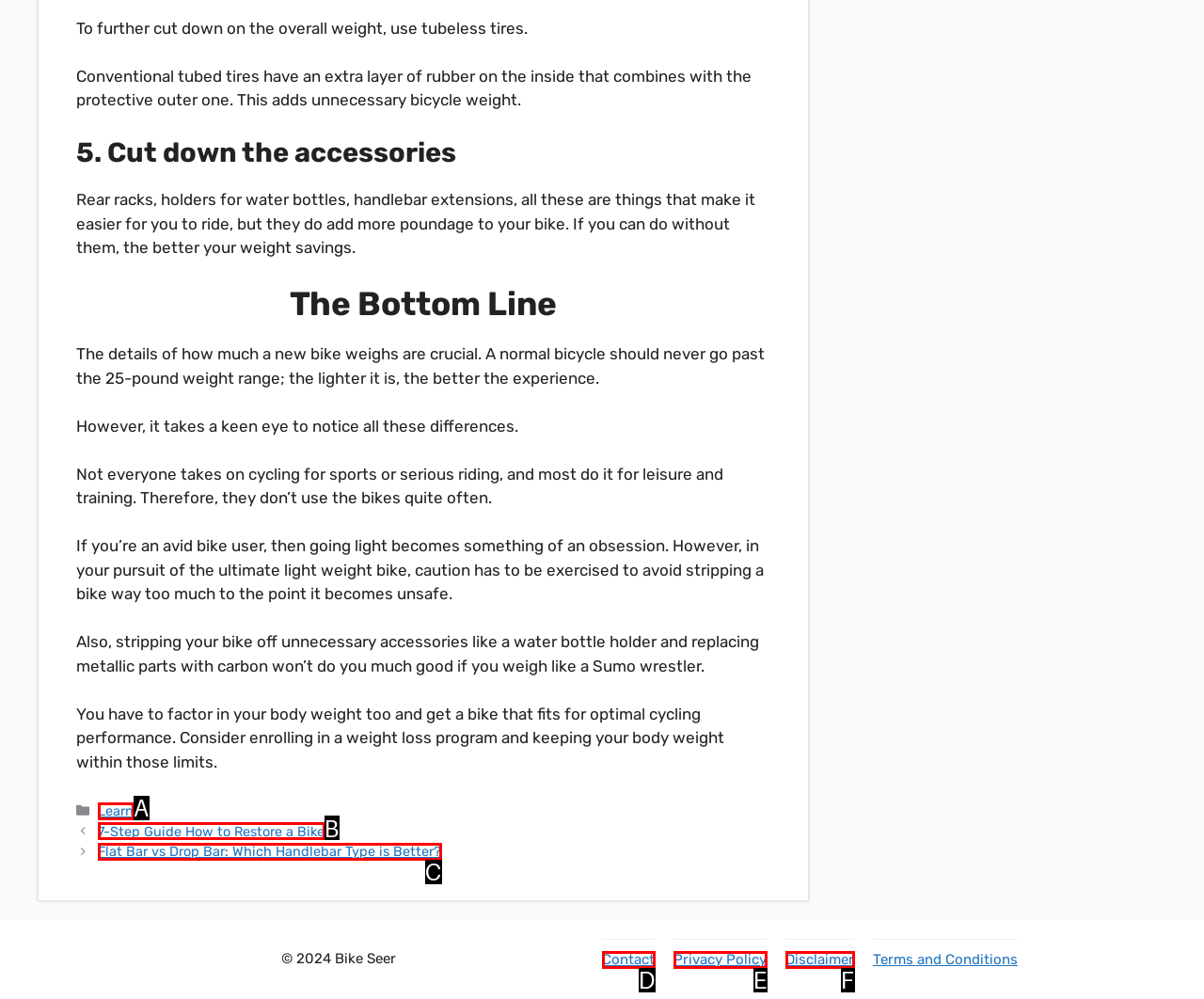Identify the option that corresponds to the description: New Member Application (PDF File) 
Provide the letter of the matching option from the available choices directly.

None